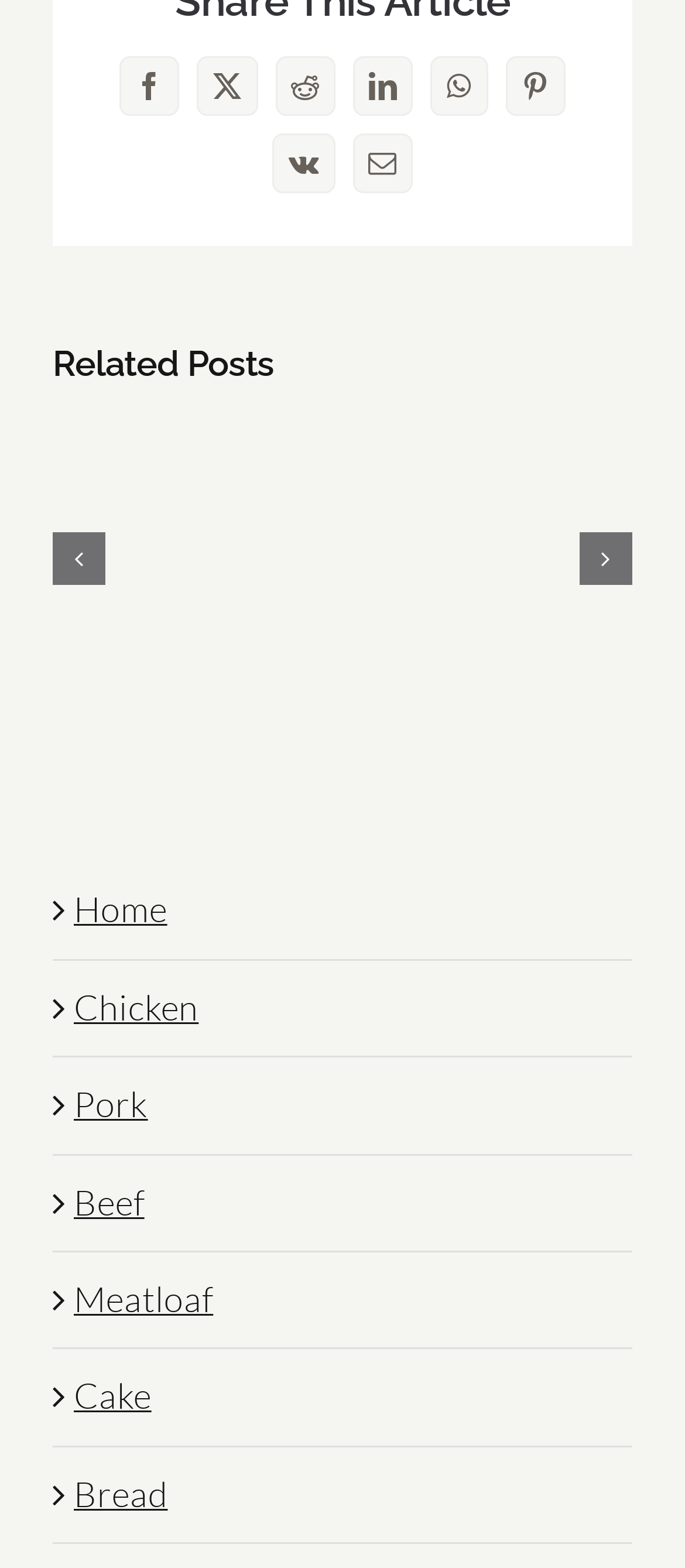Provide your answer to the question using just one word or phrase: How many social media links are available?

7